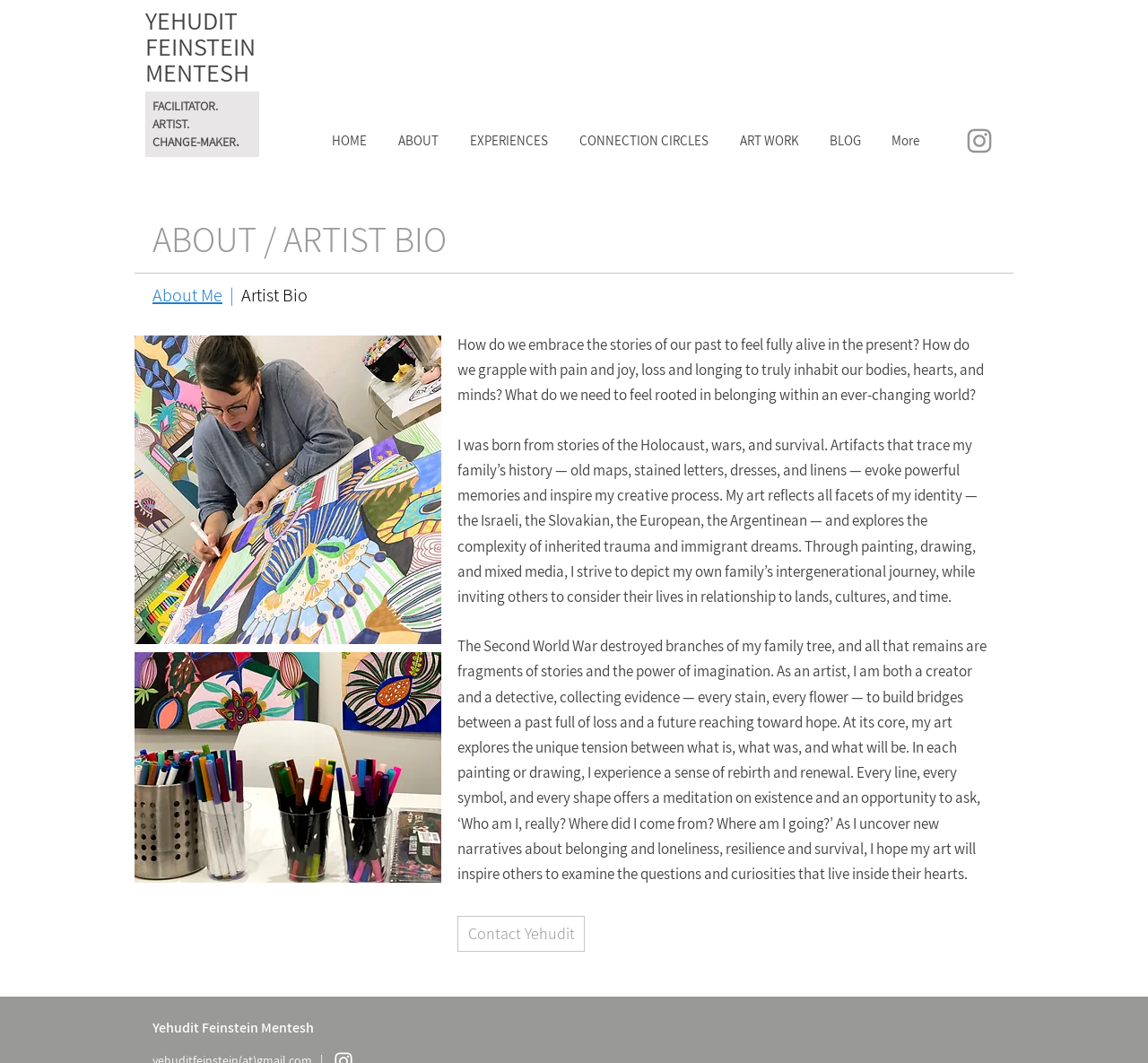Please determine the headline of the webpage and provide its content.

YEHUDIT
FEINSTEIN
MENTESH